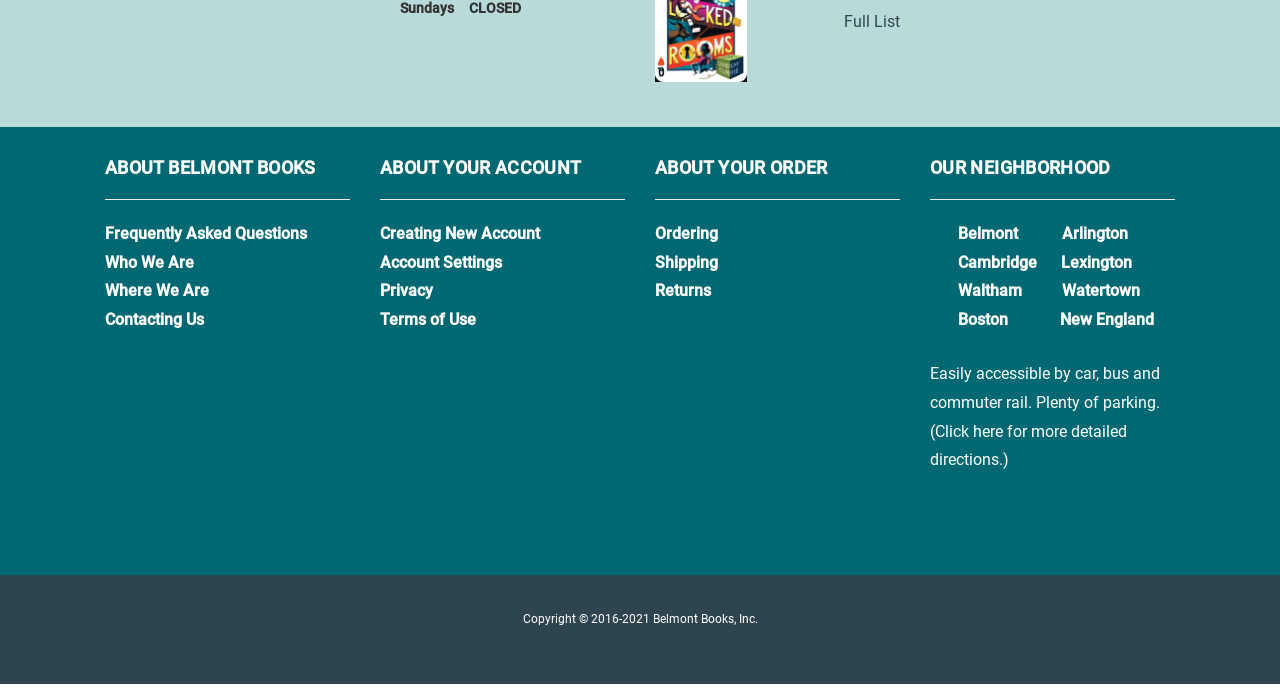Identify the bounding box coordinates for the element that needs to be clicked to fulfill this instruction: "Get directions to the store". Provide the coordinates in the format of four float numbers between 0 and 1: [left, top, right, bottom].

[0.727, 0.613, 0.88, 0.682]